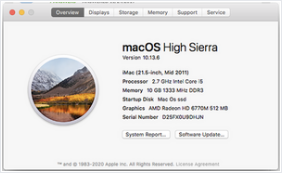Answer succinctly with a single word or phrase:
What is the frequency of the DDR3 memory?

1333 MHz